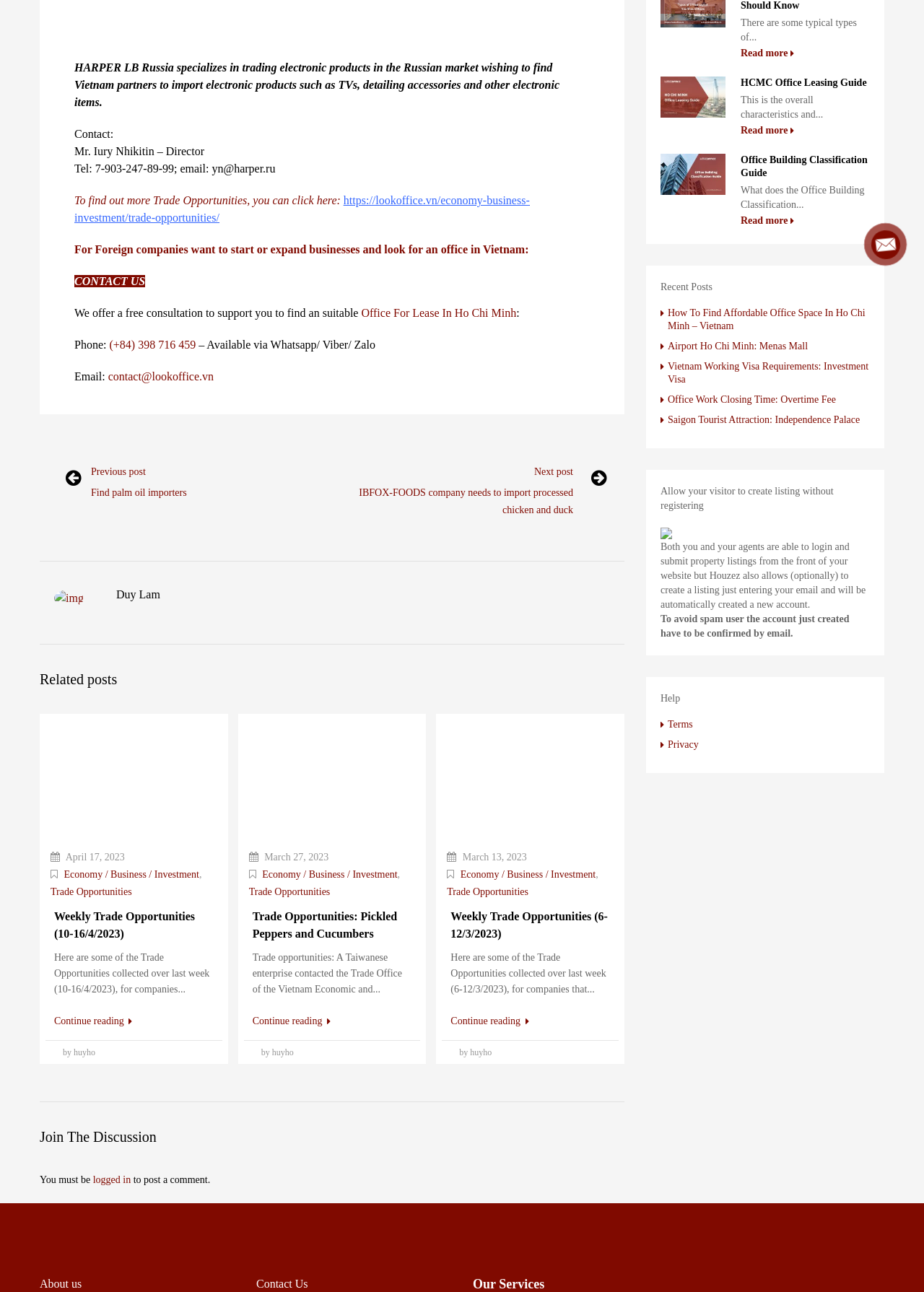Identify the bounding box for the given UI element using the description provided. Coordinates should be in the format (top-left x, top-left y, bottom-right x, bottom-right y) and must be between 0 and 1. Here is the description: (+84) 398 716 459

[0.118, 0.262, 0.212, 0.272]